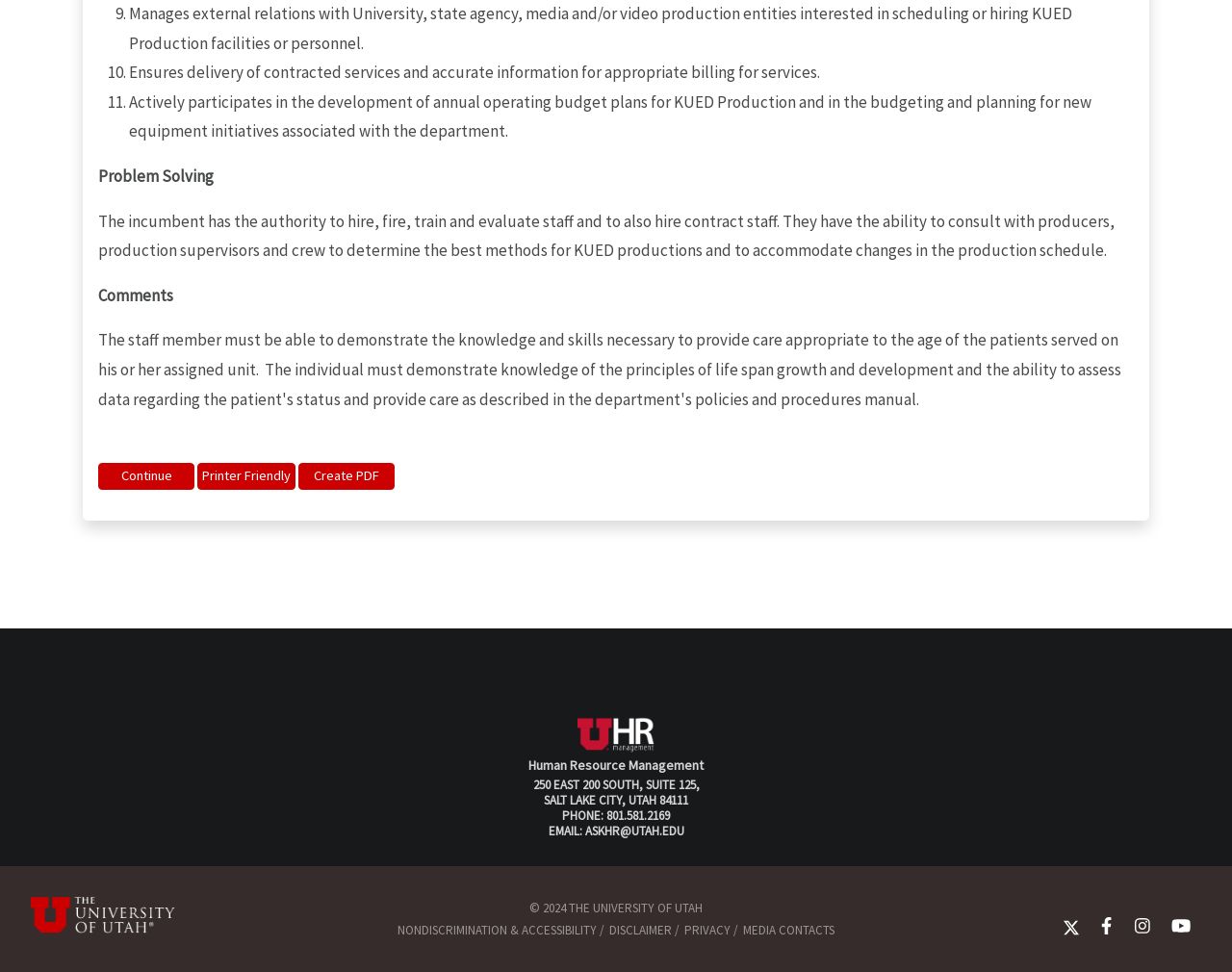What is the address of the University of Utah?
Based on the image, respond with a single word or phrase.

250 EAST 200 SOUTH, SUITE 125, SALT LAKE CITY, UTAH 84111